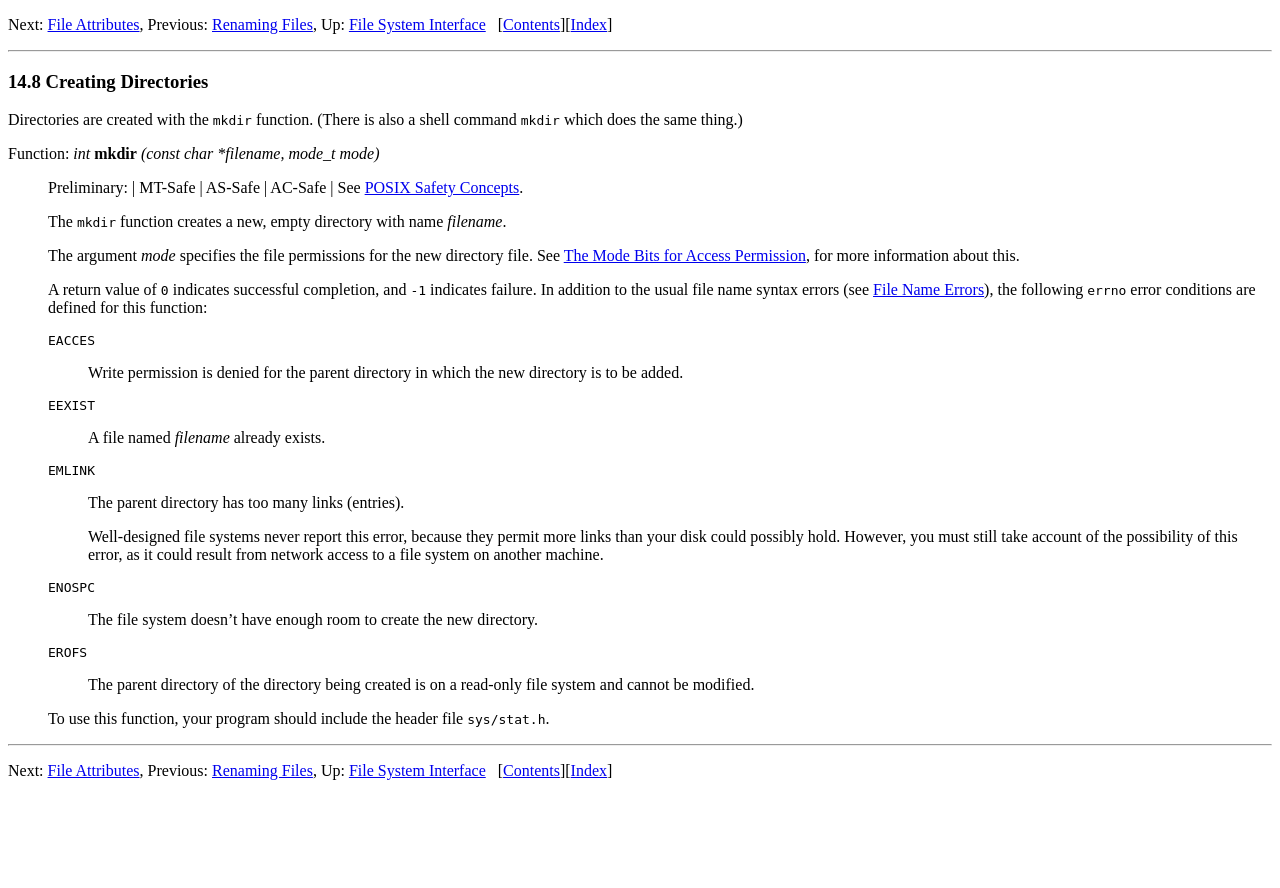Please find and report the bounding box coordinates of the element to click in order to perform the following action: "Click on 'File System Interface'". The coordinates should be expressed as four float numbers between 0 and 1, in the format [left, top, right, bottom].

[0.273, 0.018, 0.379, 0.037]